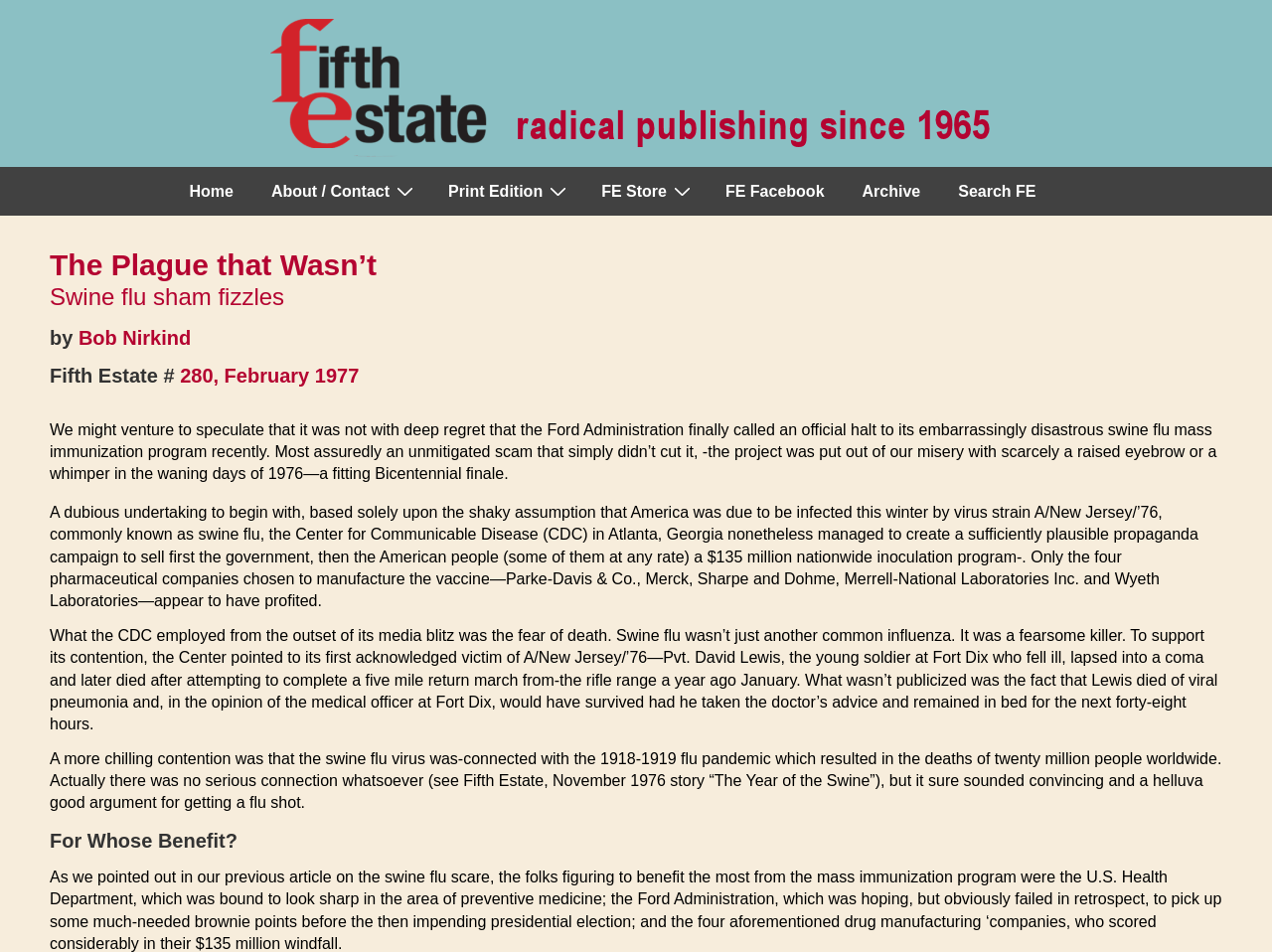What is the issue number of the magazine?
Please give a detailed and elaborate answer to the question based on the image.

The issue number can be found in the heading 'Fifth Estate # 280, February 1977', which is located below the title of the article.